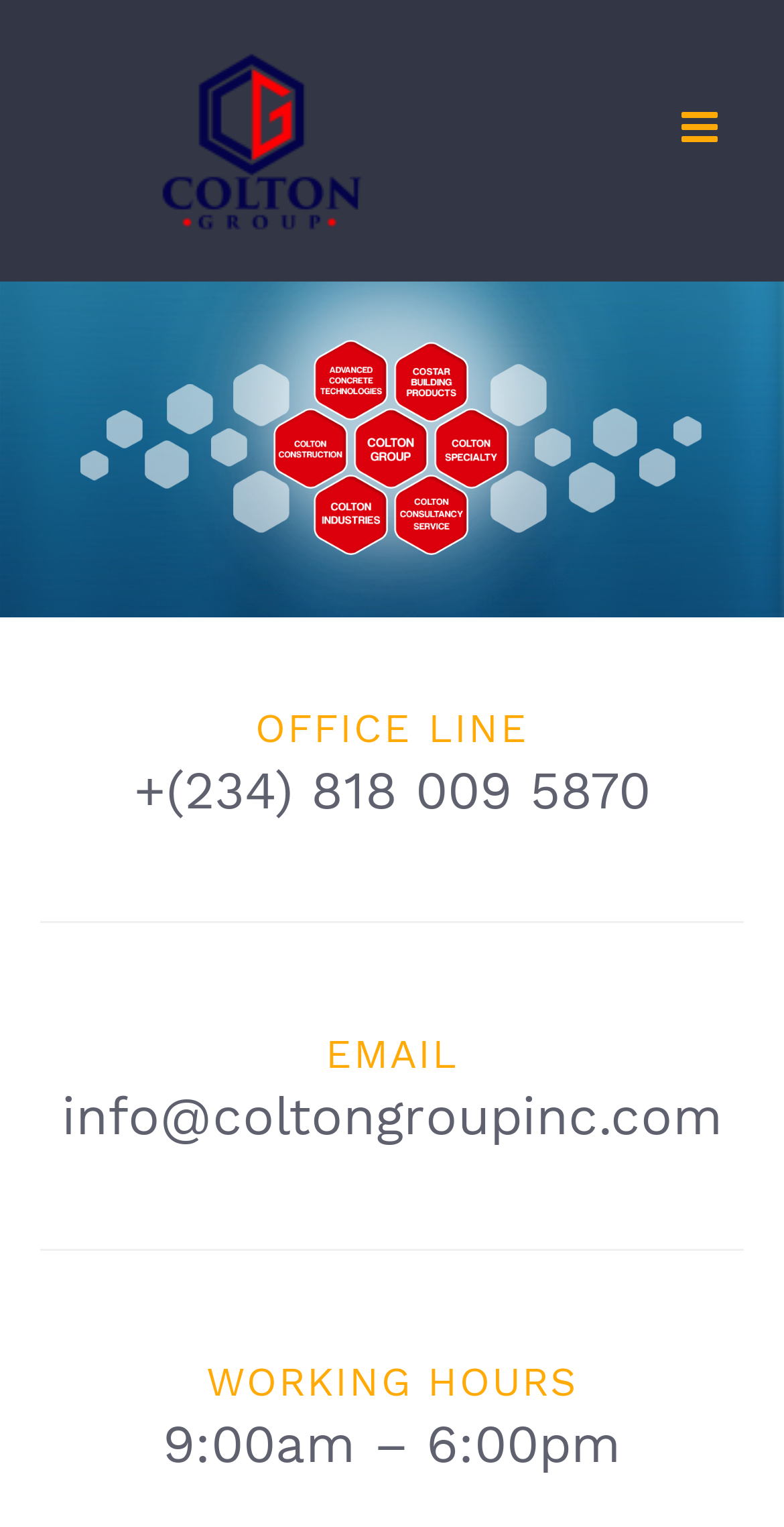Using the description "alt="Colton Group Inc Logo"", locate and provide the bounding box of the UI element.

[0.077, 0.026, 0.59, 0.158]